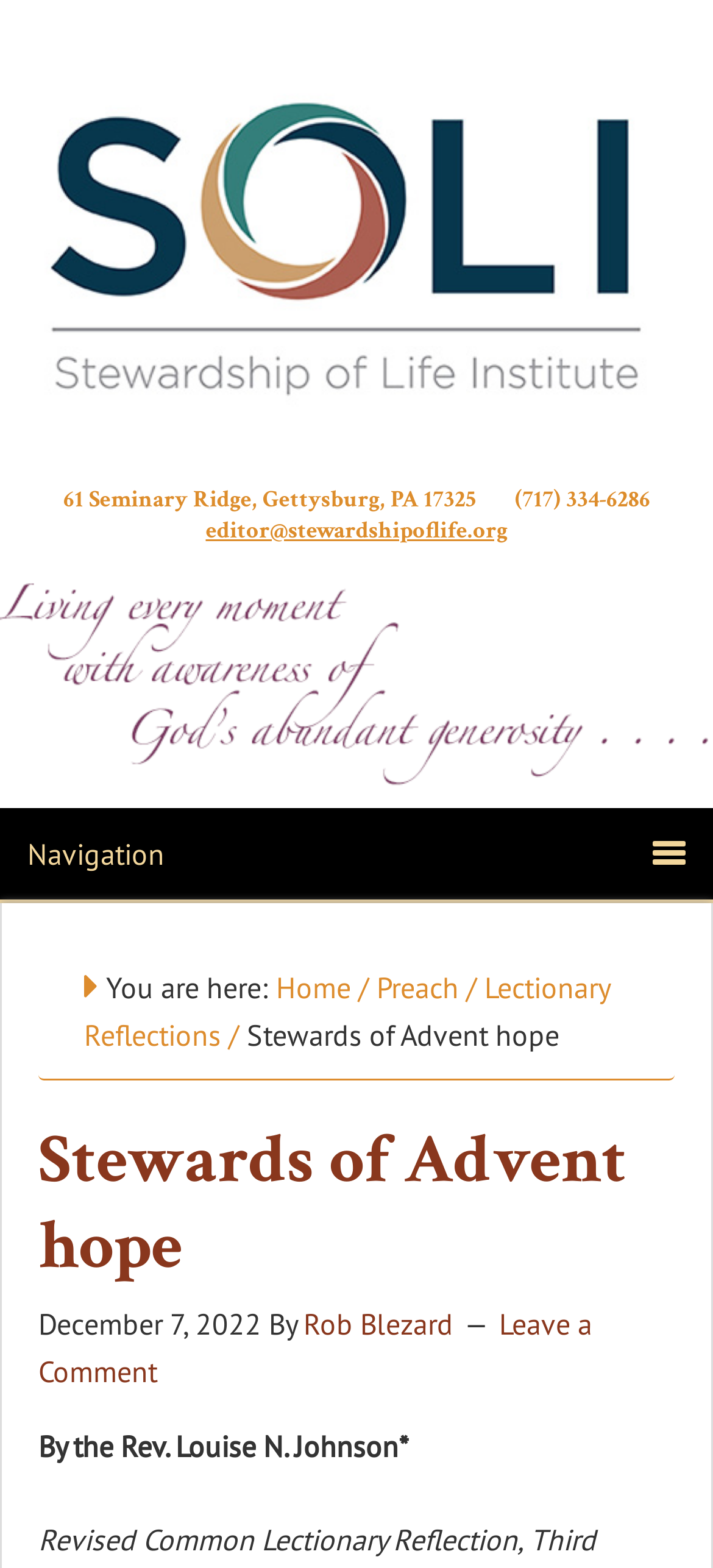What is the address of Stewards of Advent hope?
Answer the question with a detailed and thorough explanation.

I found the address by looking at the static text element with the bounding box coordinates [0.088, 0.309, 0.912, 0.329] which contains the address information.